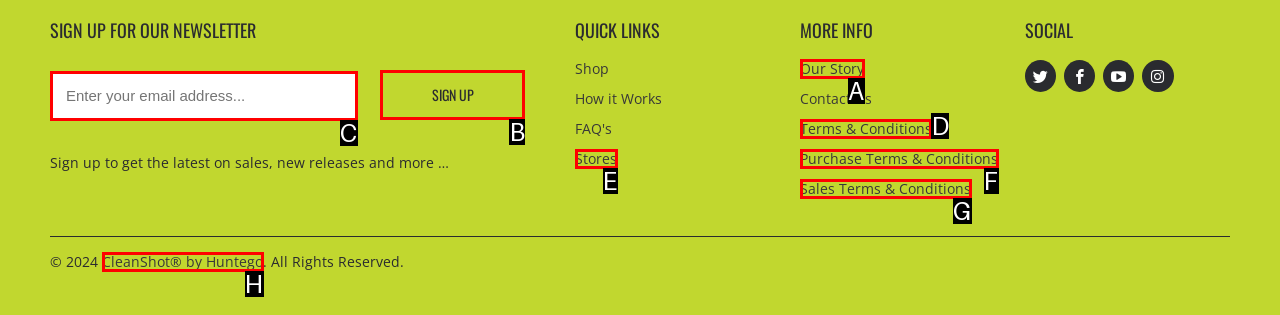Tell me the letter of the UI element I should click to accomplish the task: Read terms and conditions based on the choices provided in the screenshot.

D